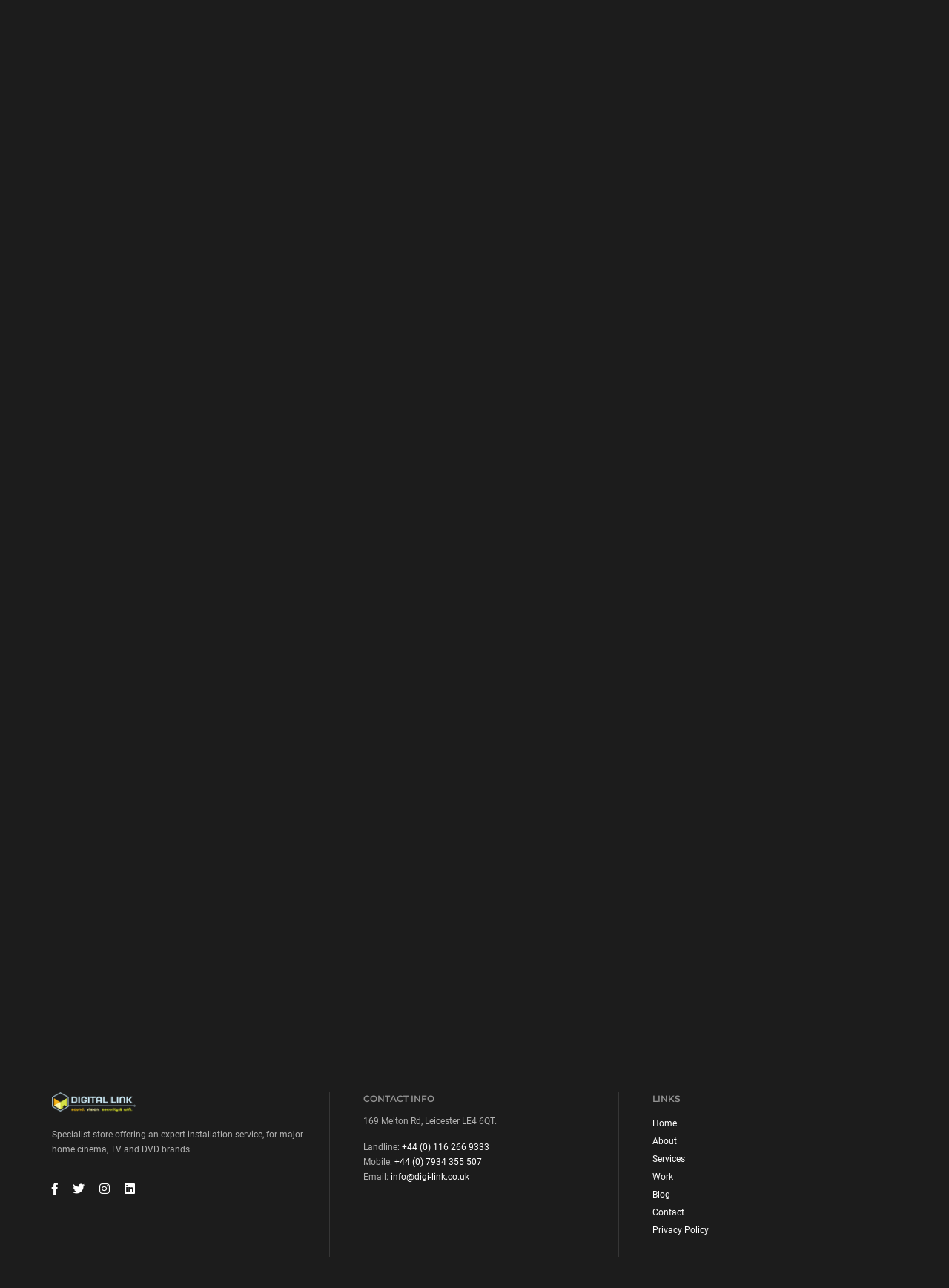What is the email address of the store?
Refer to the image and give a detailed answer to the question.

The link 'info@digi-link.co.uk' is present in the CONTACT INFO section, which suggests that it is the email address of the store.